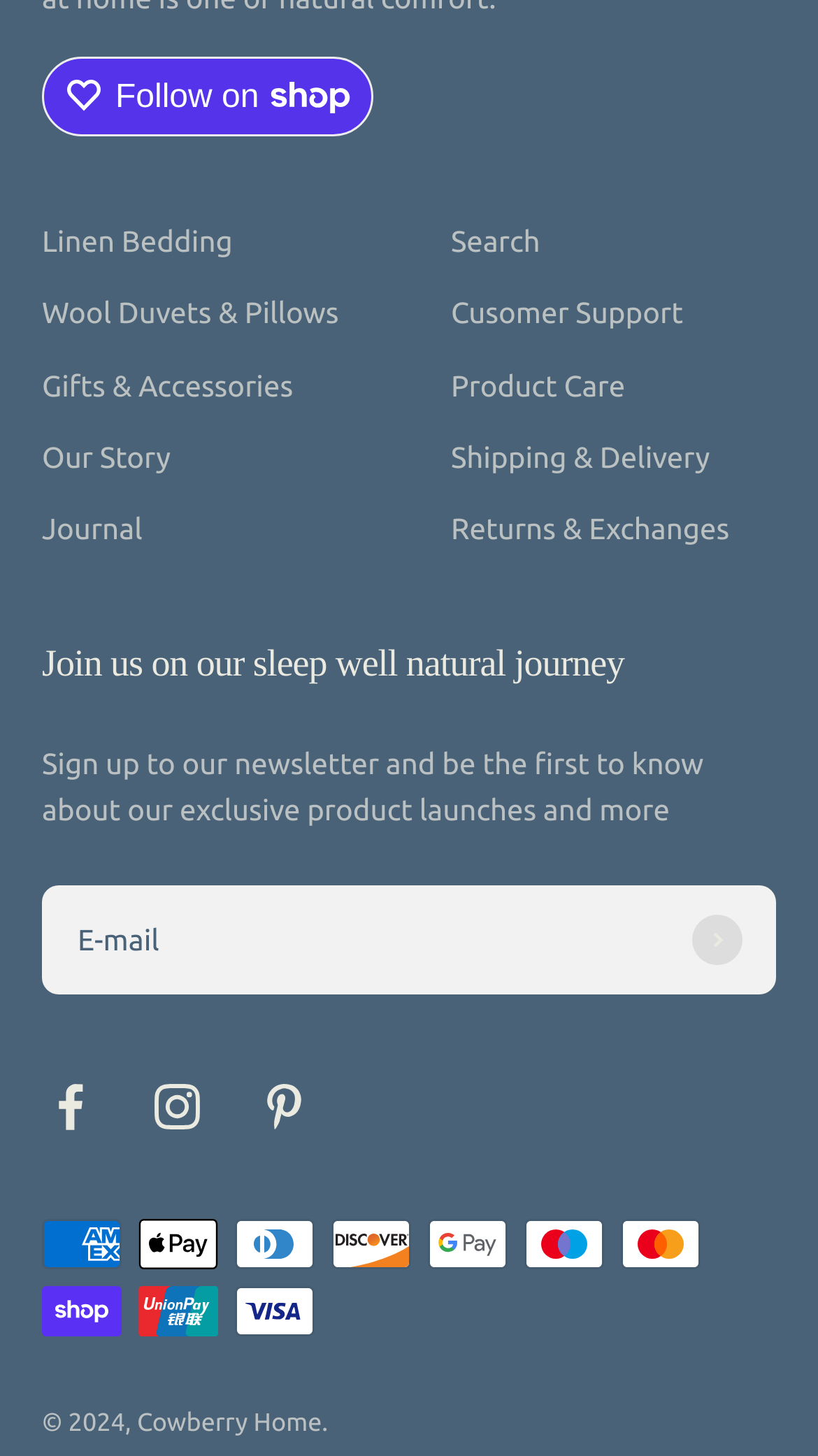What can you do with your email?
Could you give a comprehensive explanation in response to this question?

I found a textbox labeled 'E-mail' and a button labeled 'Subscribe' next to it, which suggests that you can enter your email address and subscribe to the company's newsletter.